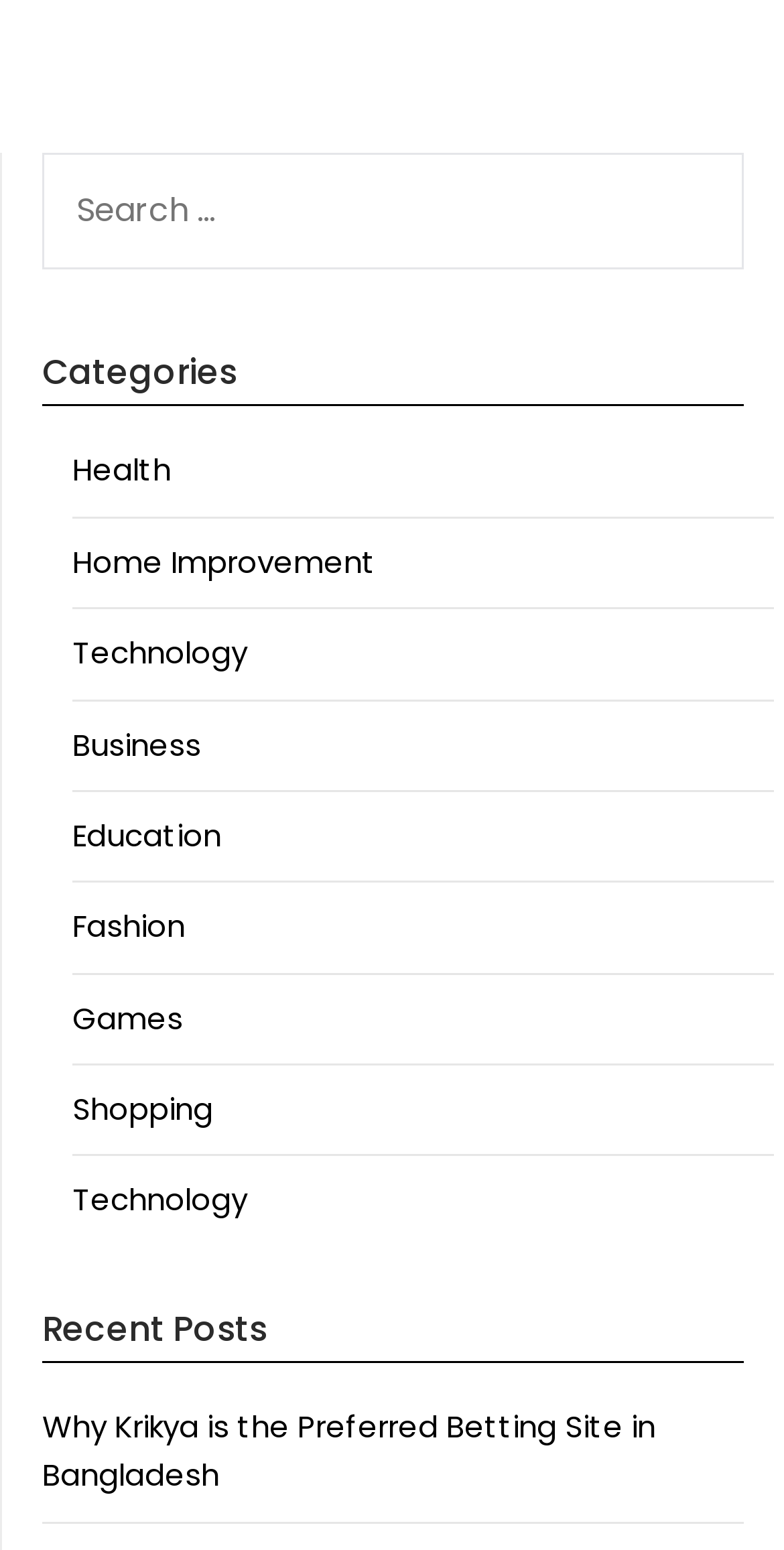Show me the bounding box coordinates of the clickable region to achieve the task as per the instruction: "search for something".

[0.054, 0.099, 0.949, 0.174]